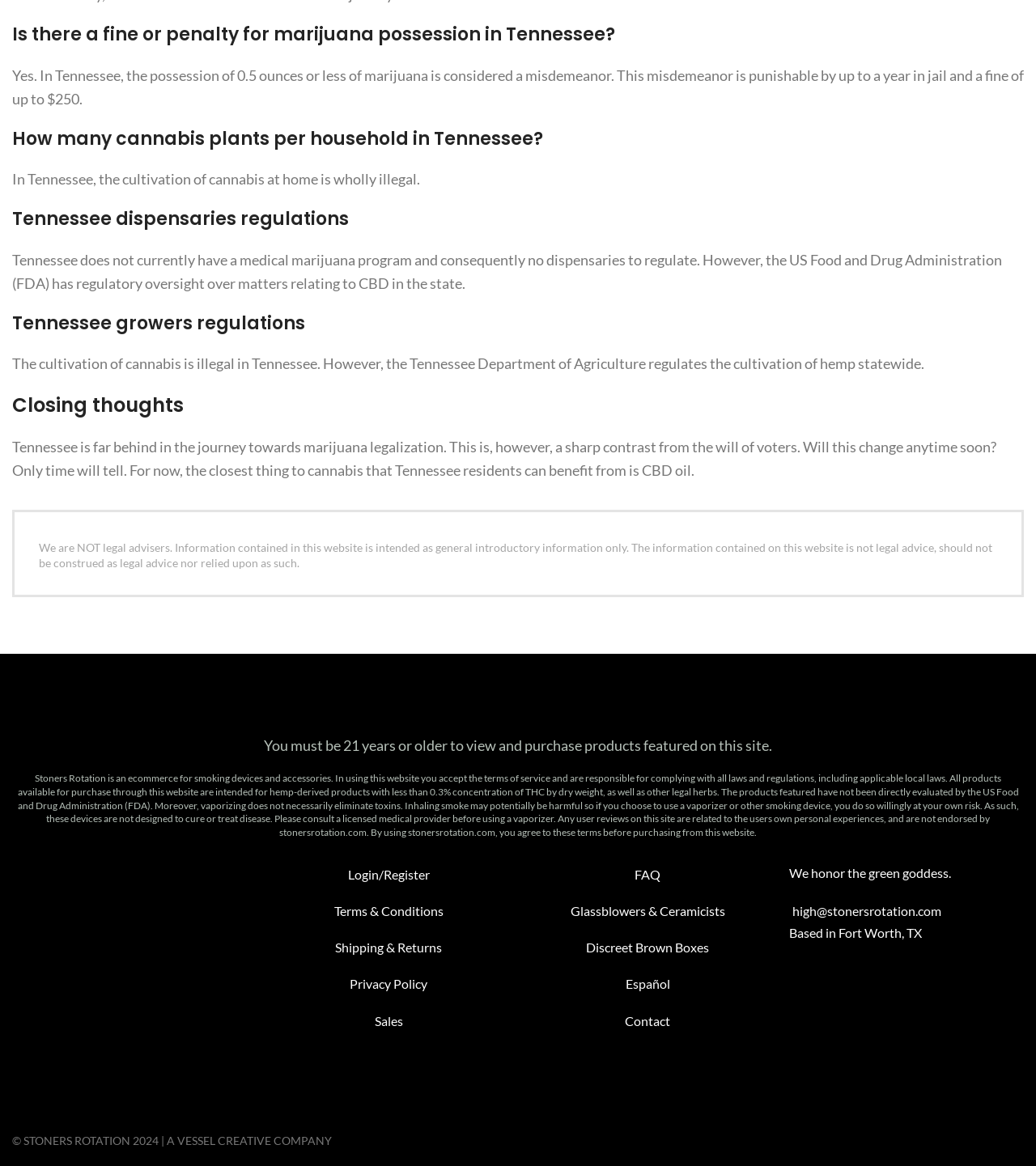What is the minimum age to view and purchase products on this site?
Please give a detailed and elaborate answer to the question.

According to the webpage, you must be 21 years or older to view and purchase products featured on this site.